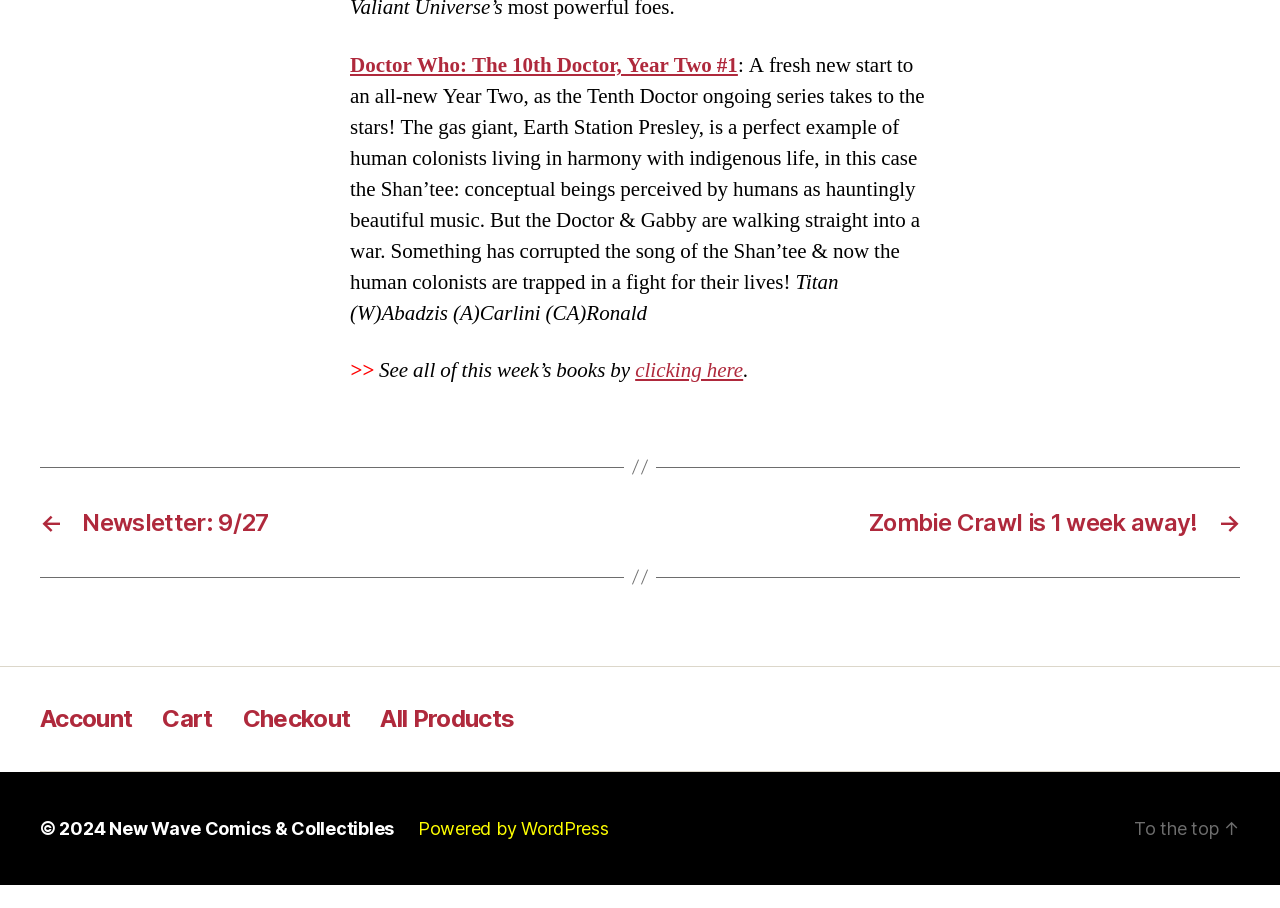Please specify the bounding box coordinates of the area that should be clicked to accomplish the following instruction: "Return to the top of the page". The coordinates should consist of four float numbers between 0 and 1, i.e., [left, top, right, bottom].

[0.886, 0.926, 0.969, 0.949]